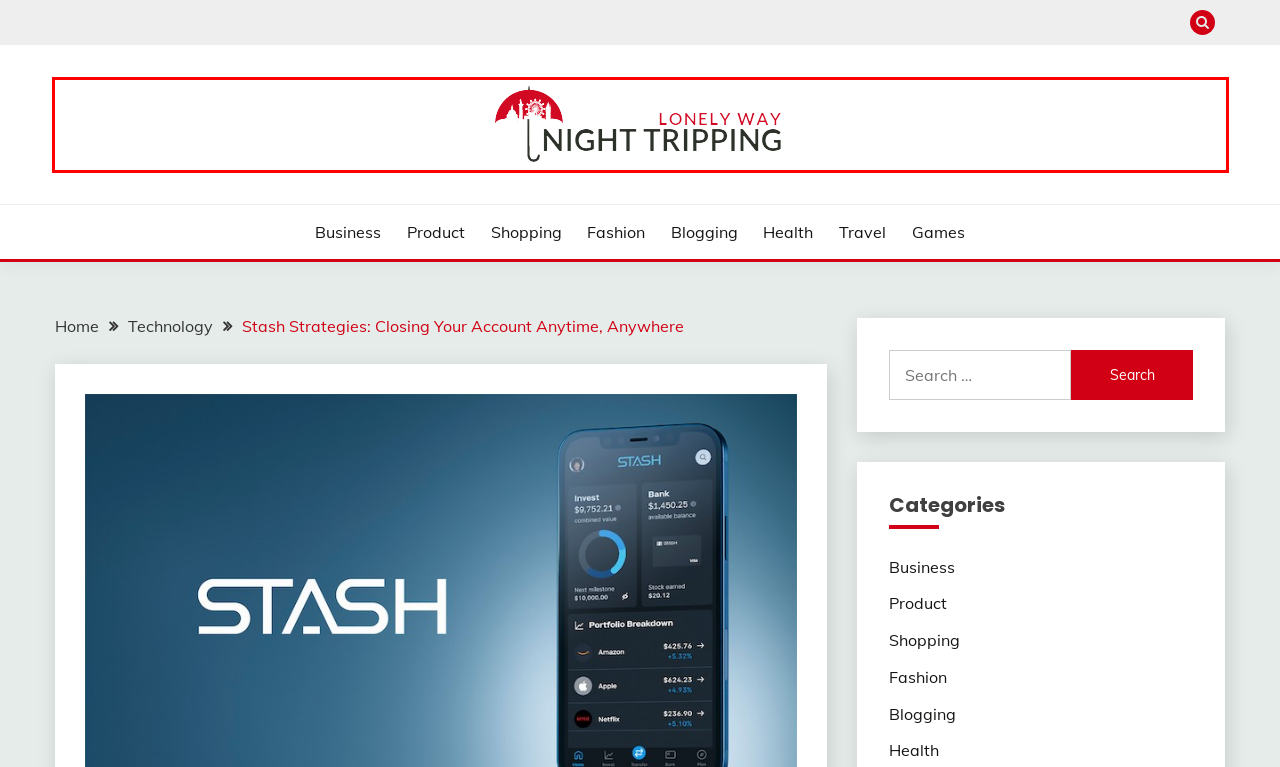Consider the screenshot of a webpage with a red bounding box around an element. Select the webpage description that best corresponds to the new page after clicking the element inside the red bounding box. Here are the candidates:
A. Technology – Night Tripping
B. Blogging – Night Tripping
C. Shopping – Night Tripping
D. Product – Night Tripping
E. Business – Night Tripping
F. Fashion – Night Tripping
G. Games – Night Tripping
H. Night Tripping – LONELY WAY

H